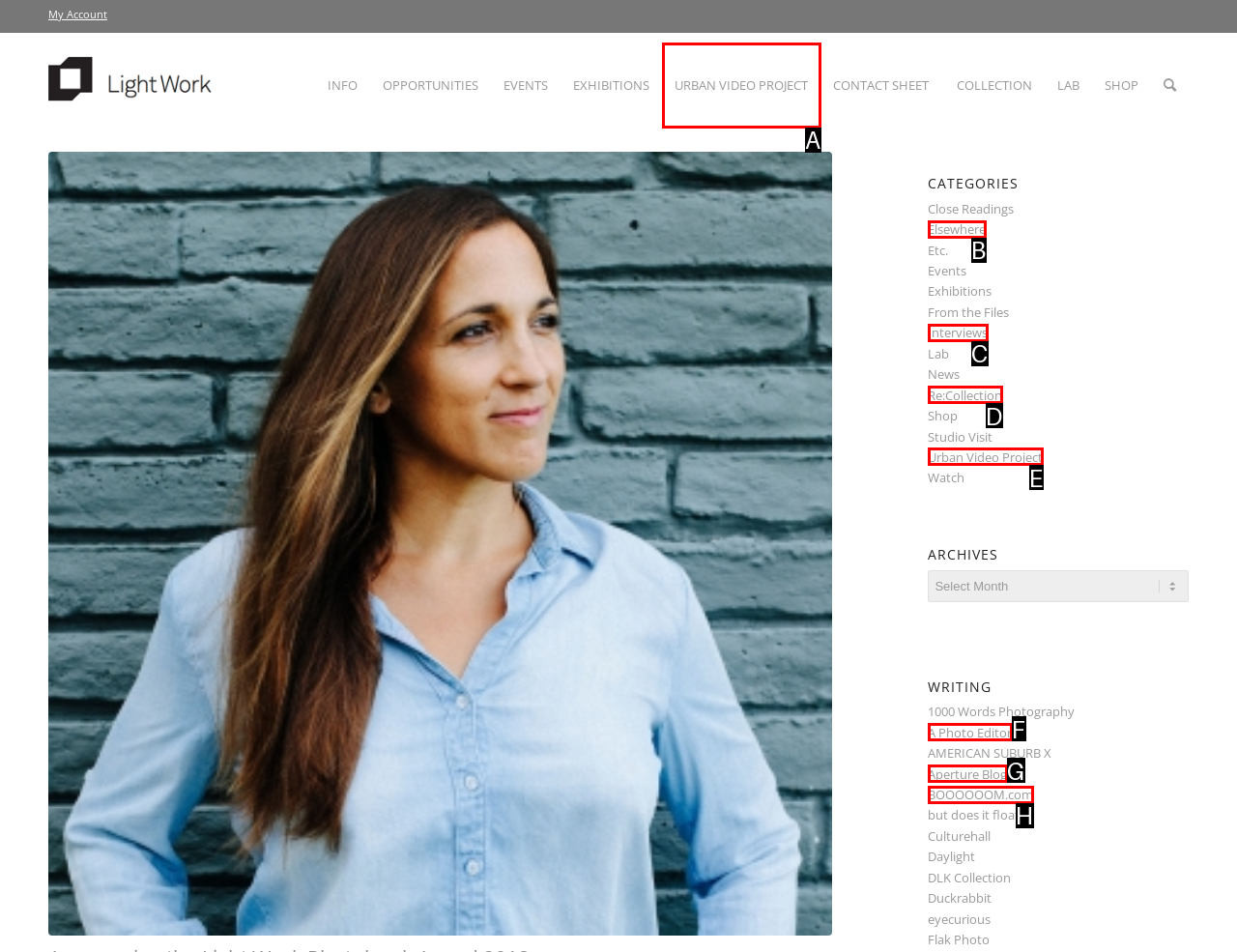From the provided options, pick the HTML element that matches the description: Write for us. Respond with the letter corresponding to your choice.

None